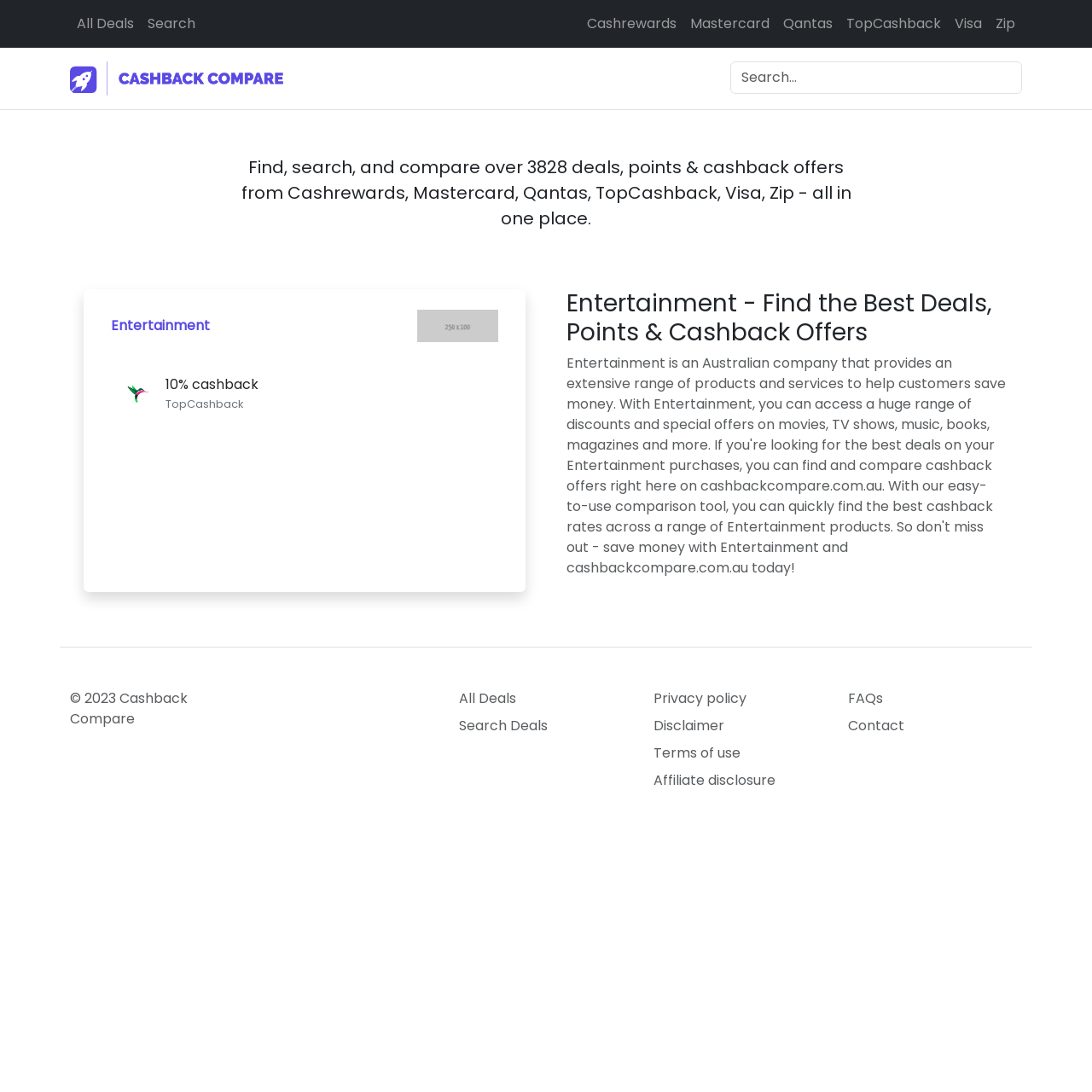Using the provided element description, identify the bounding box coordinates as (top-left x, top-left y, bottom-right x, bottom-right y). Ensure all values are between 0 and 1. Description: Terms of use

[0.598, 0.681, 0.758, 0.699]